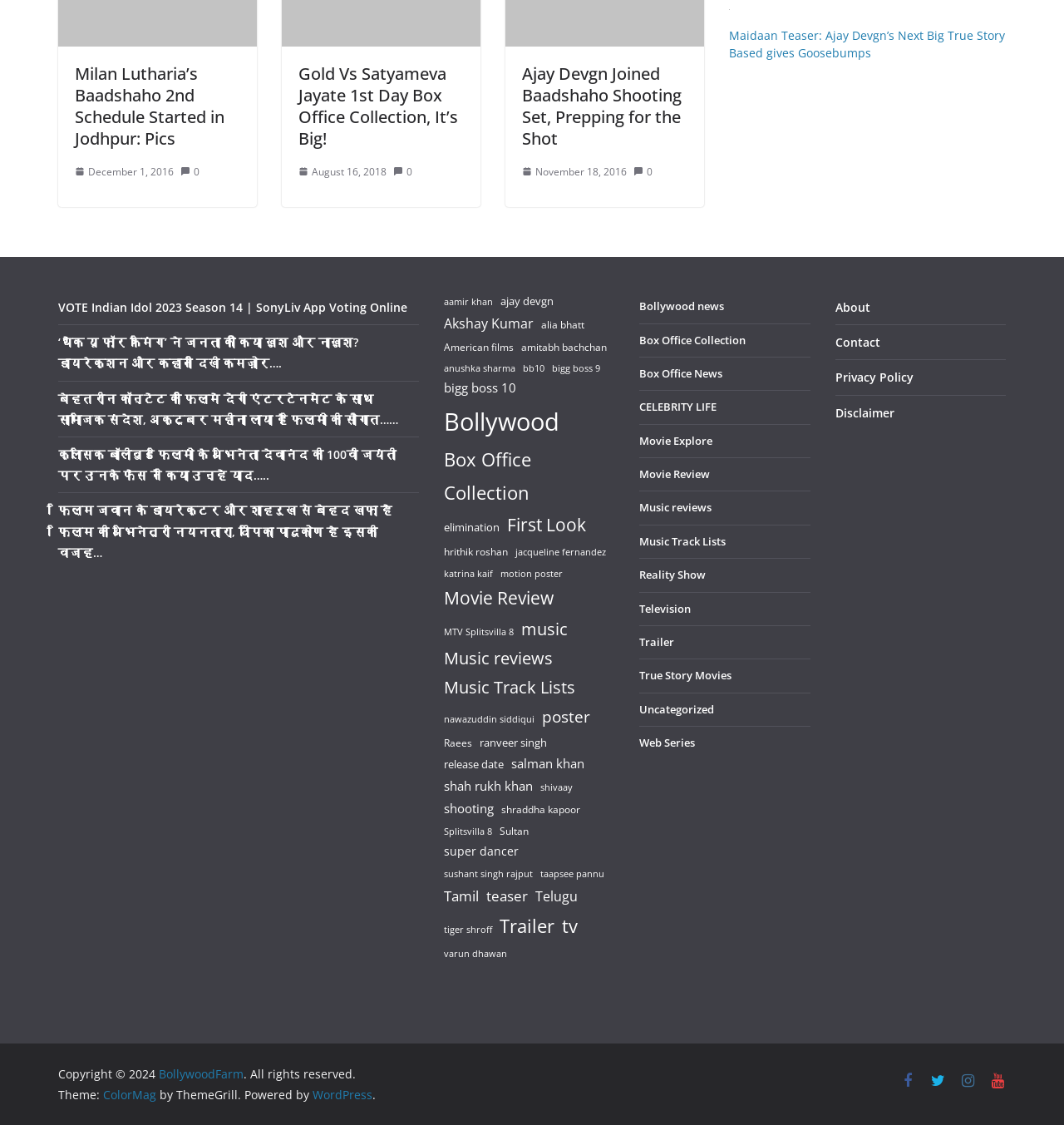What is the title of the first article?
Please respond to the question thoroughly and include all relevant details.

I looked at the first heading element on the webpage, which is 'Milan Lutharia’s Baadshaho 2nd Schedule Started in Jodhpur: Pics', so I answered accordingly.